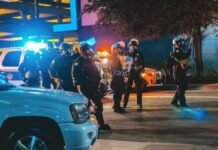What color are the lights reflecting off nearby surfaces?
Please answer the question with as much detail and depth as you can.

The caption states 'the interplay of blue and red lights reflects off nearby surfaces', specifying the colors of the lights.